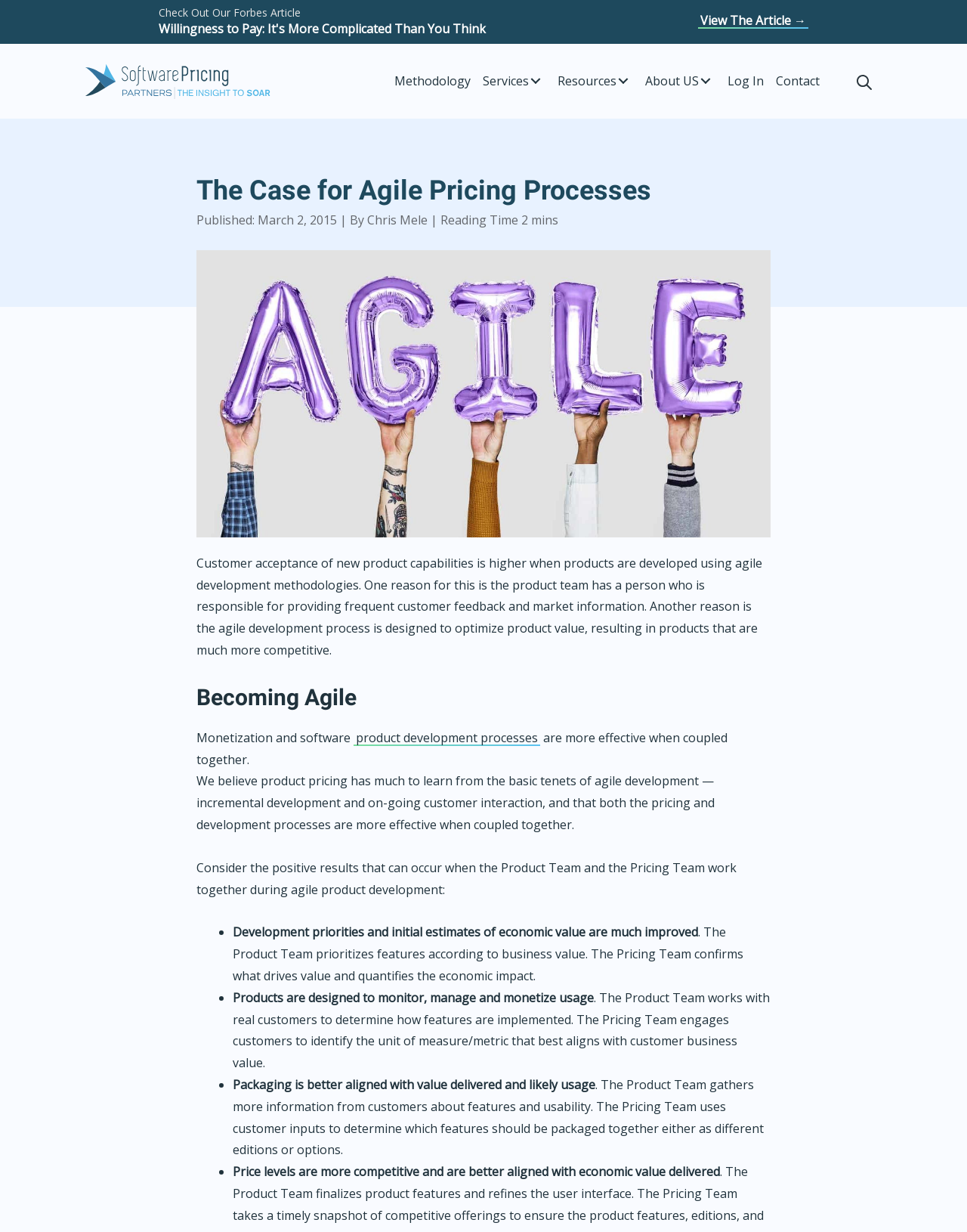Please identify the bounding box coordinates of the element's region that I should click in order to complete the following instruction: "View the Forbes article". The bounding box coordinates consist of four float numbers between 0 and 1, i.e., [left, top, right, bottom].

[0.722, 0.01, 0.836, 0.023]